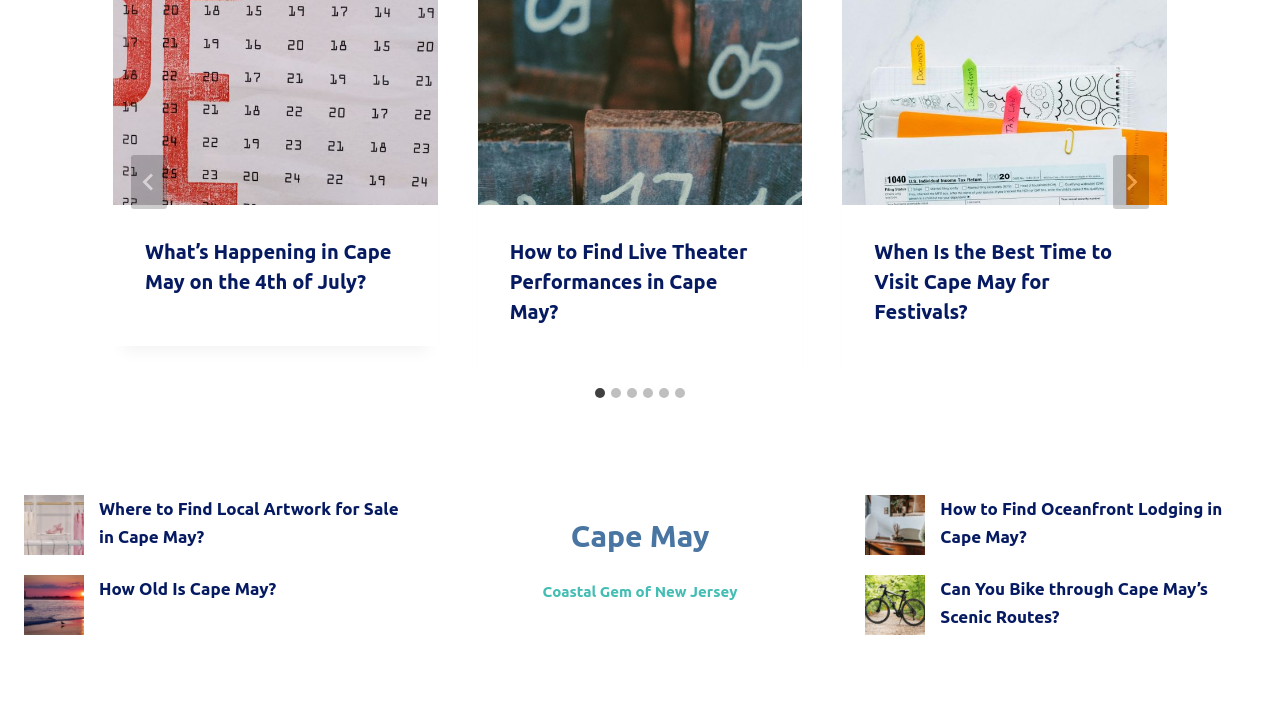What is the theme of the image at the bottom right?
Answer with a single word or short phrase according to what you see in the image.

Bike